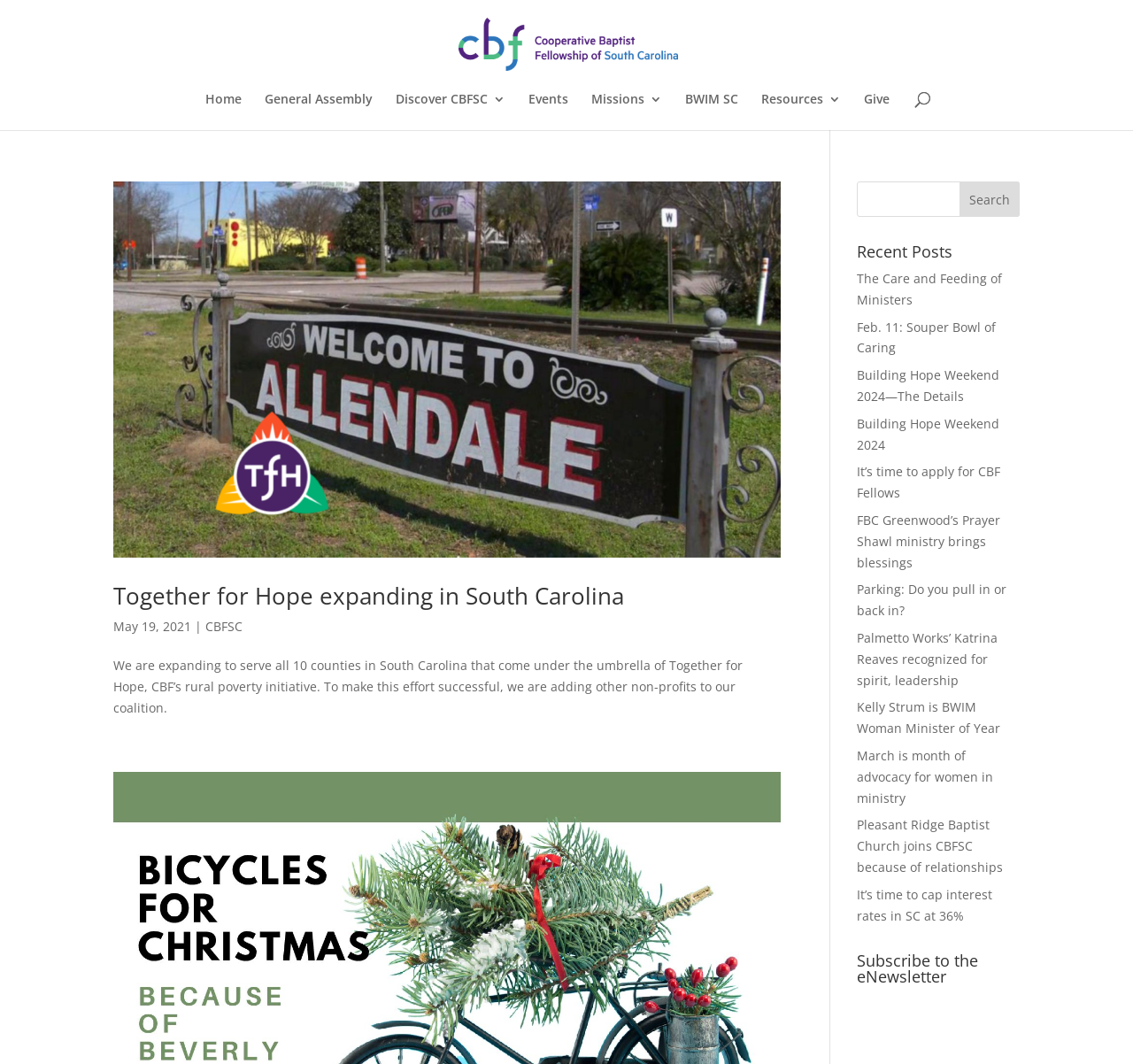What is the topic of the 'Subscribe to the eNewsletter' section?
Look at the image and answer the question with a single word or phrase.

eNewsletter subscription